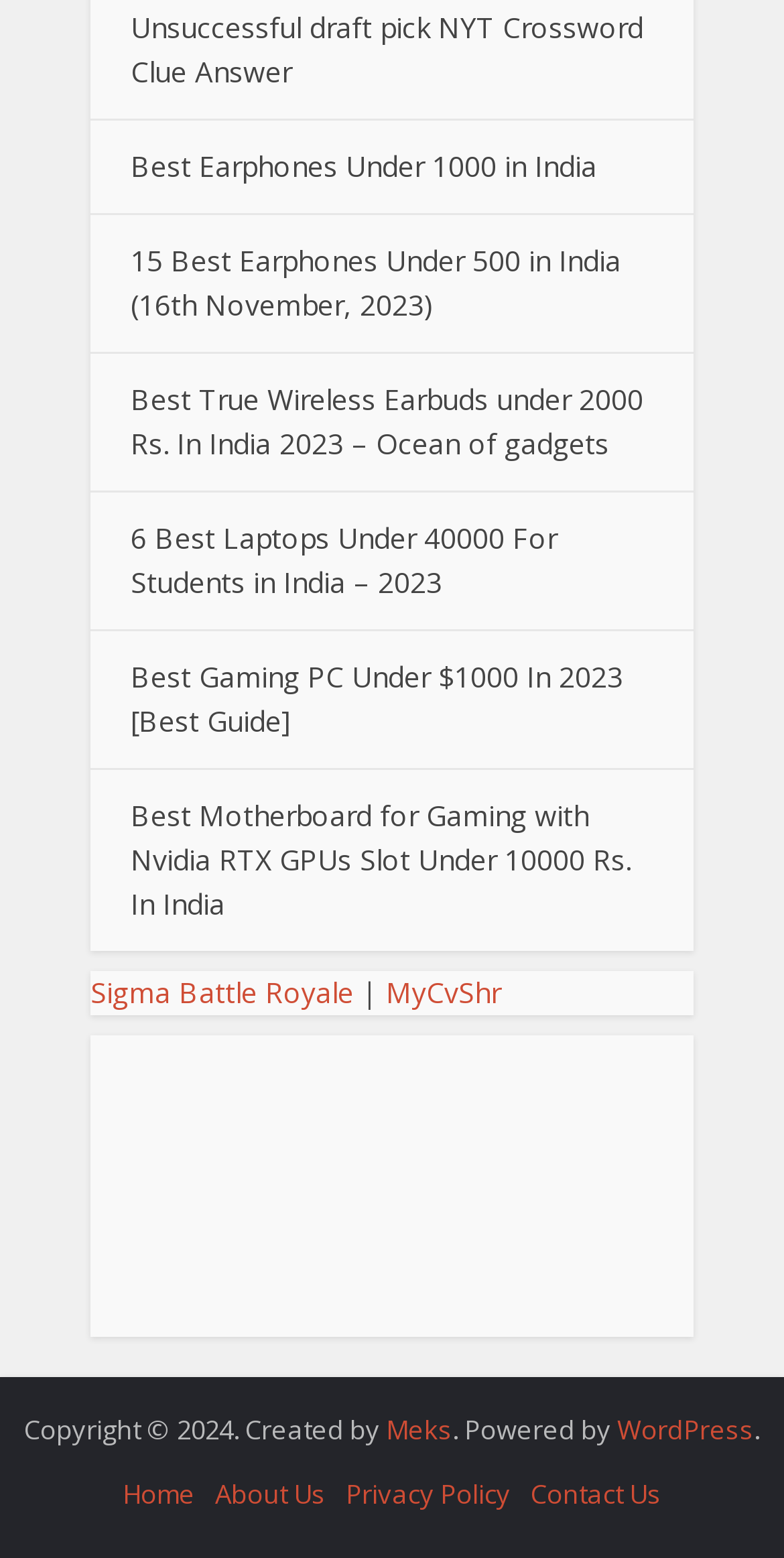Determine the bounding box for the described UI element: "Sprinkler Installation On Existing Lawn".

None